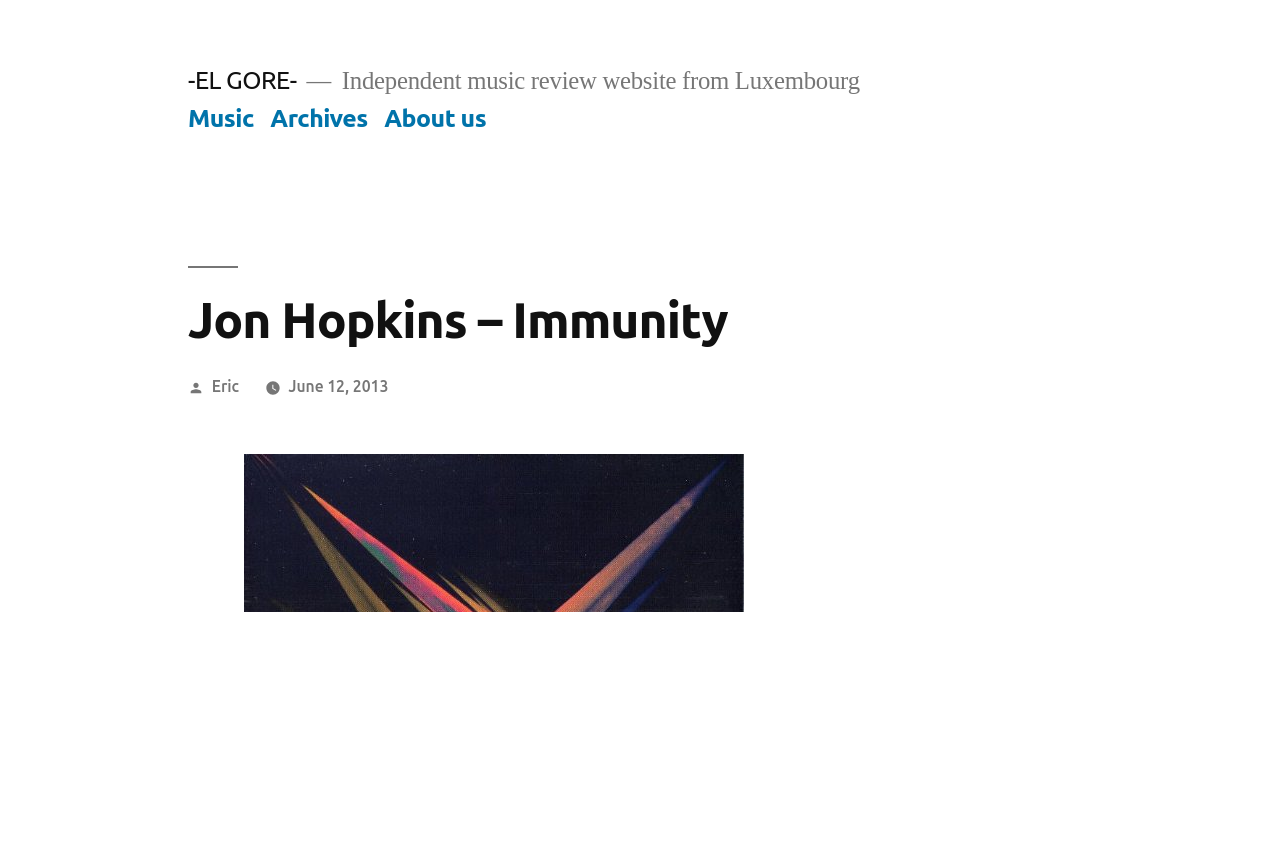When was the review posted?
Look at the screenshot and respond with one word or a short phrase.

June 12, 2013